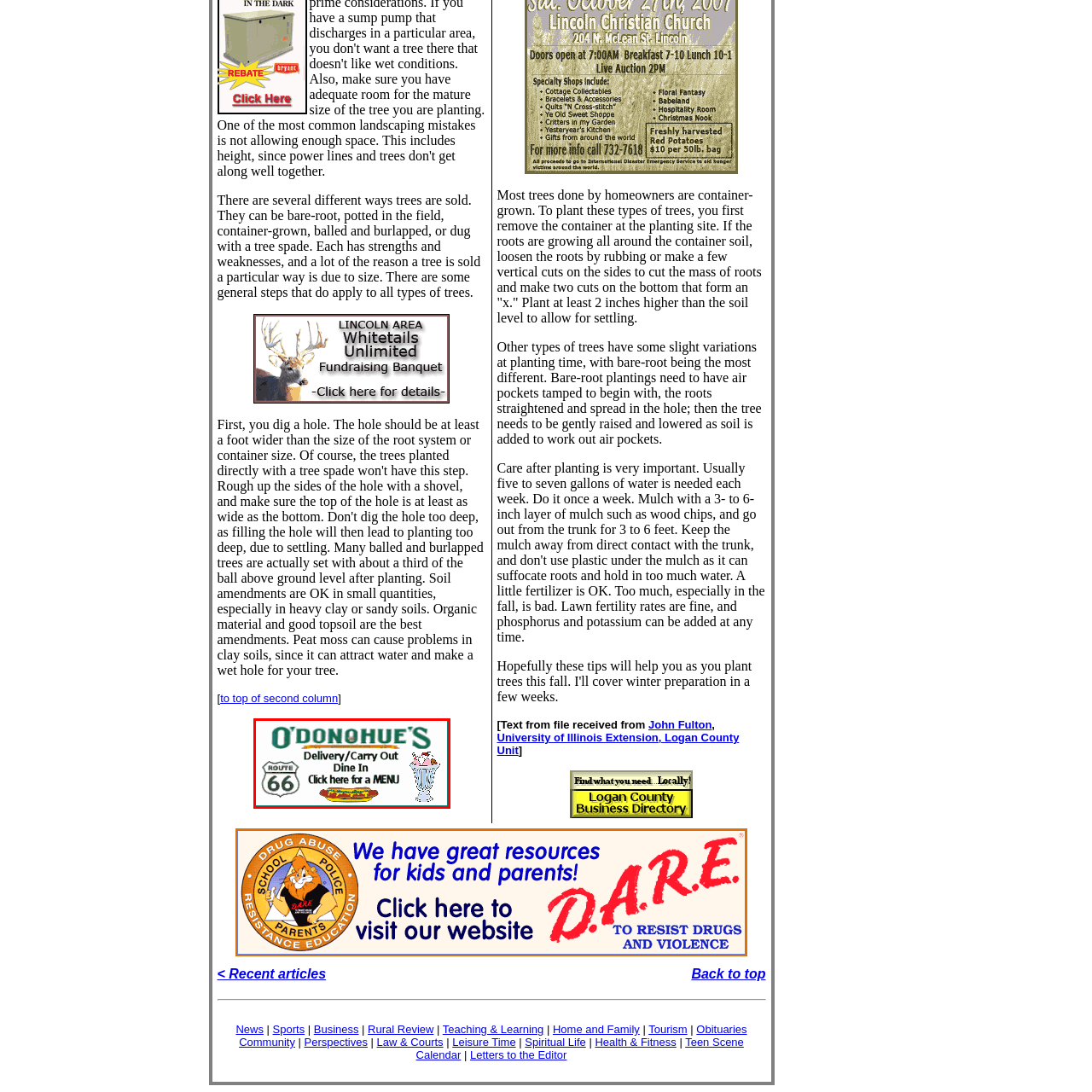What are the two dining options available?
Please observe the details within the red bounding box in the image and respond to the question with a detailed explanation based on what you see.

The banner highlights the options available to patrons, which are 'Delivery/Carry Out' and 'Dine In', allowing them to choose their preferred dining experience.